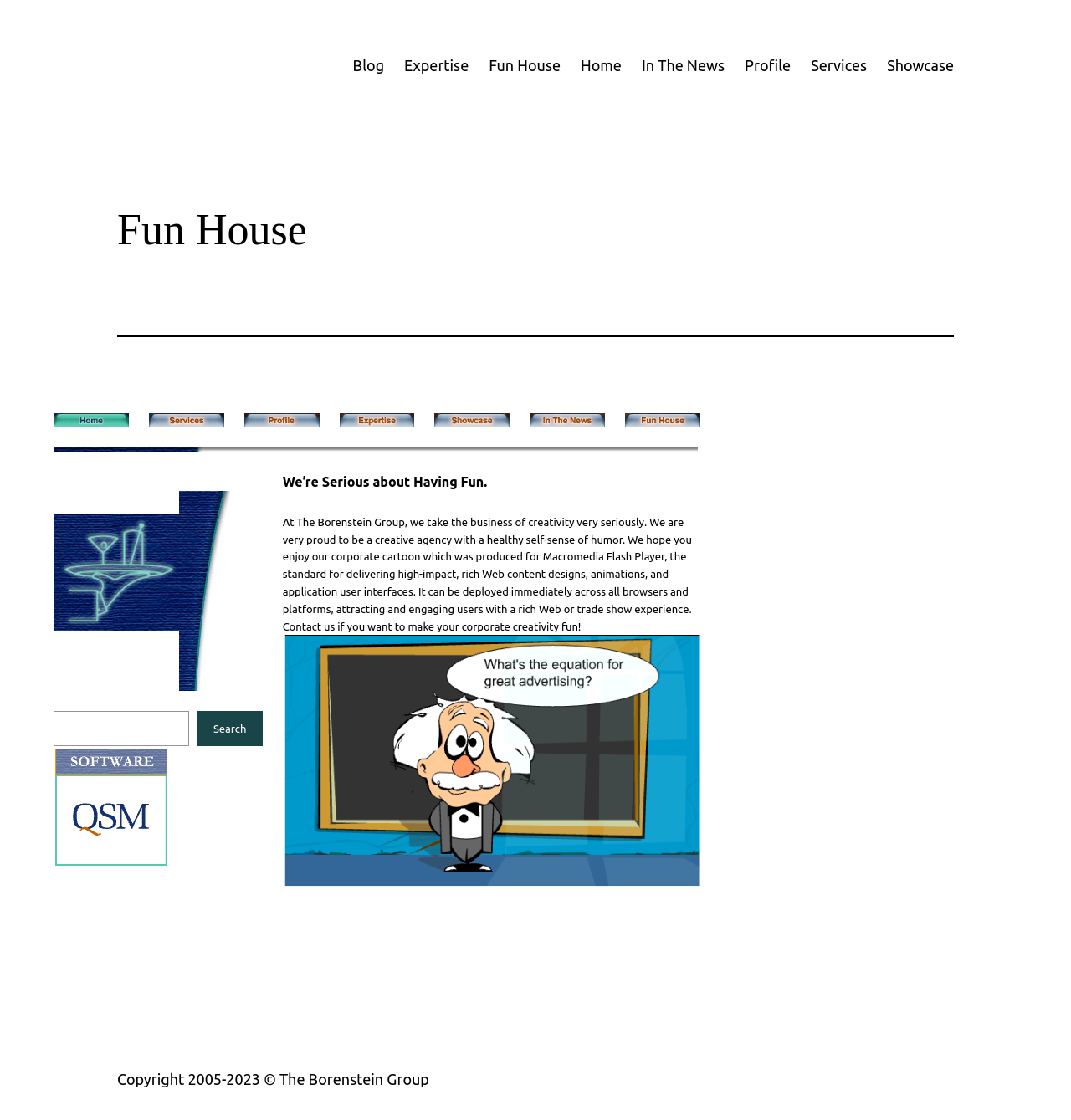Could you highlight the region that needs to be clicked to execute the instruction: "Click the 'Profile' link"?

[0.695, 0.048, 0.738, 0.069]